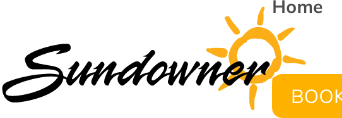Respond to the question below with a single word or phrase:
What is the purpose of the 'BOOK' button?

For reservations or more information